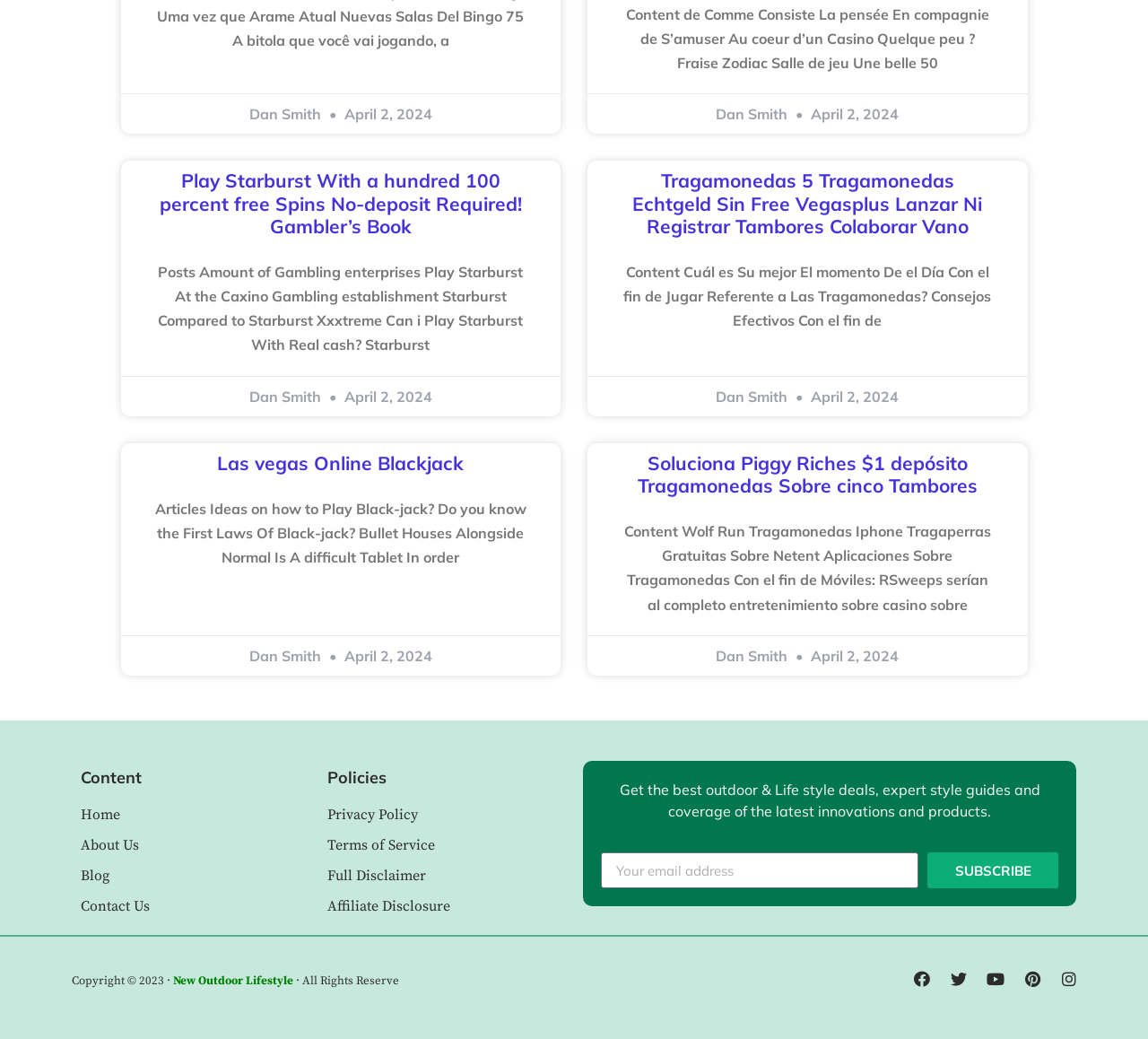Please find the bounding box coordinates of the element that needs to be clicked to perform the following instruction: "Read the 'Las vegas Online Blackjack' article". The bounding box coordinates should be four float numbers between 0 and 1, represented as [left, top, right, bottom].

[0.189, 0.434, 0.404, 0.457]